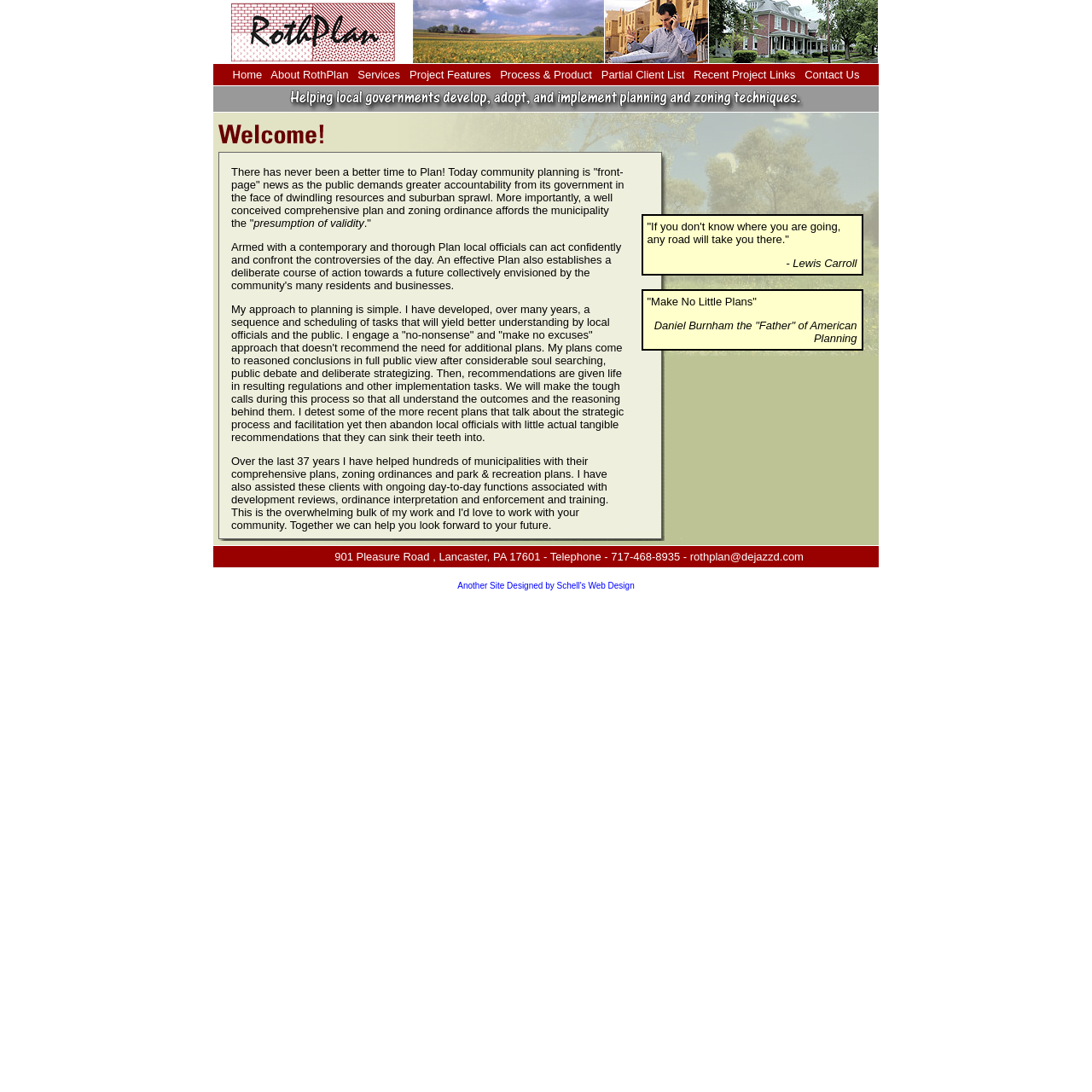Using the description: "Project Features", identify the bounding box of the corresponding UI element in the screenshot.

[0.372, 0.062, 0.452, 0.074]